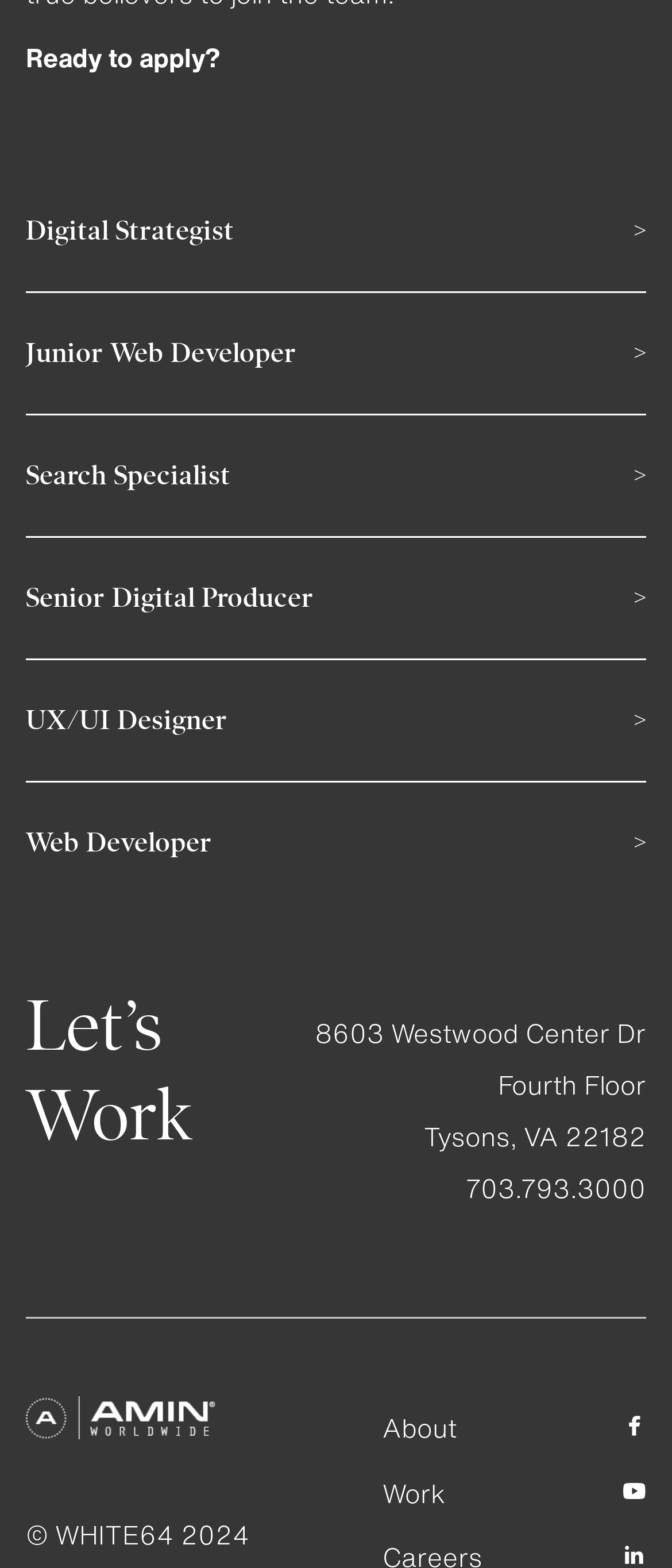Identify the bounding box coordinates of the clickable region to carry out the given instruction: "Click on Junior Web Developer".

[0.038, 0.187, 0.962, 0.265]